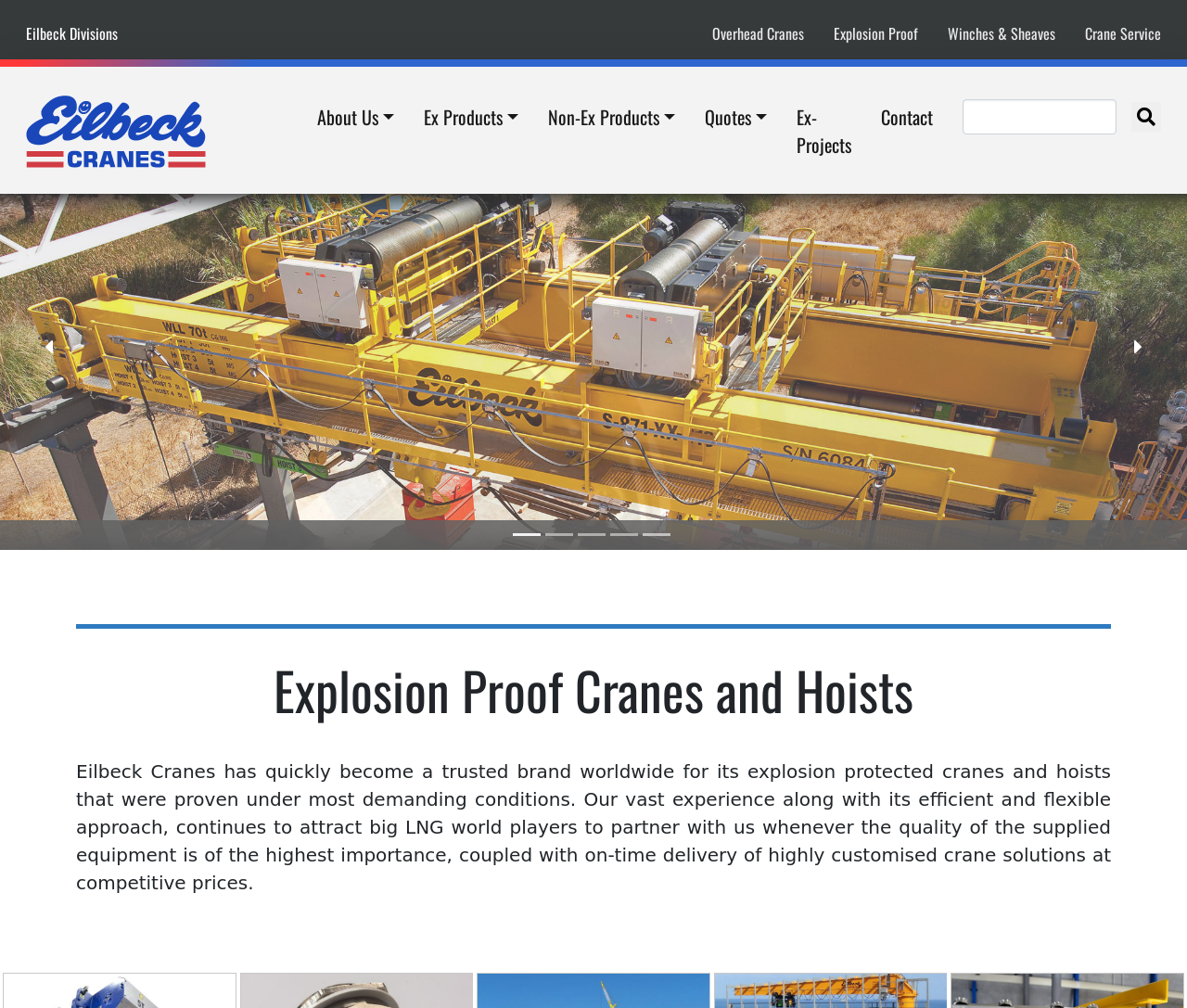Please provide a brief answer to the question using only one word or phrase: 
What is the main product category?

Explosion Proof Cranes and Hoists